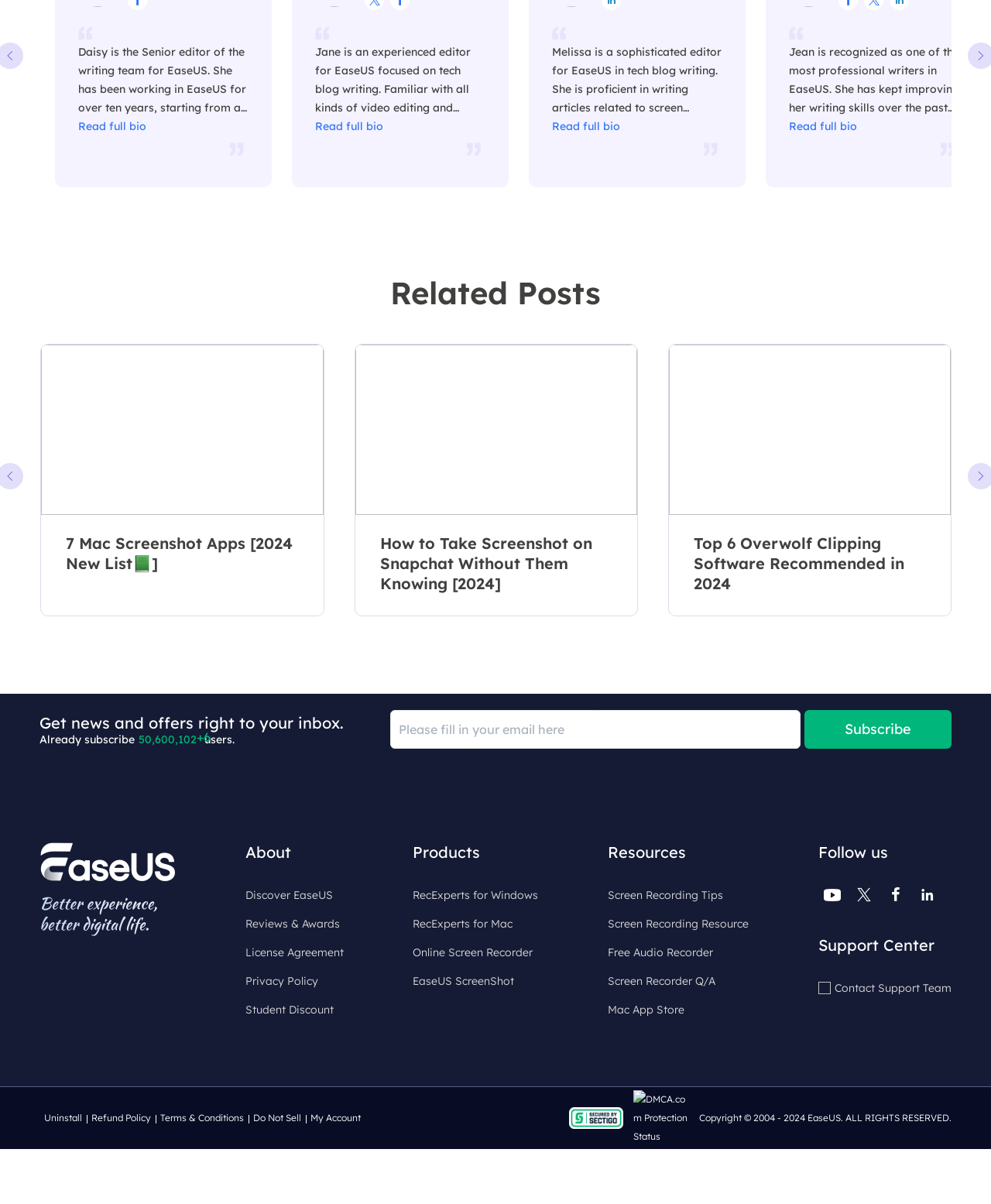Please provide a brief answer to the question using only one word or phrase: 
What is the topic of the 'Related Posts' section?

Screen recording